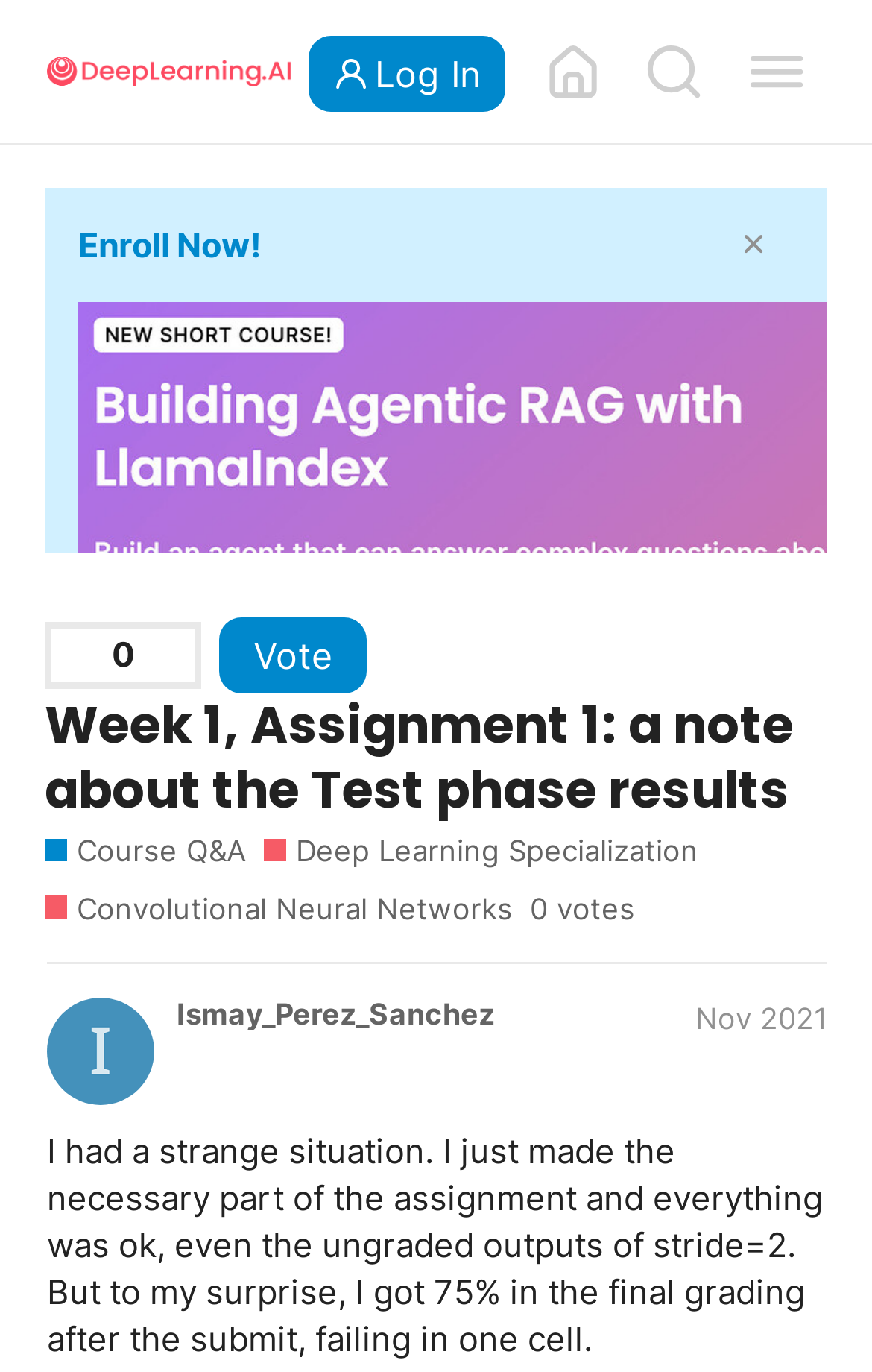Identify the bounding box for the UI element that is described as follows: "Nov 2021".

[0.797, 0.728, 0.949, 0.755]